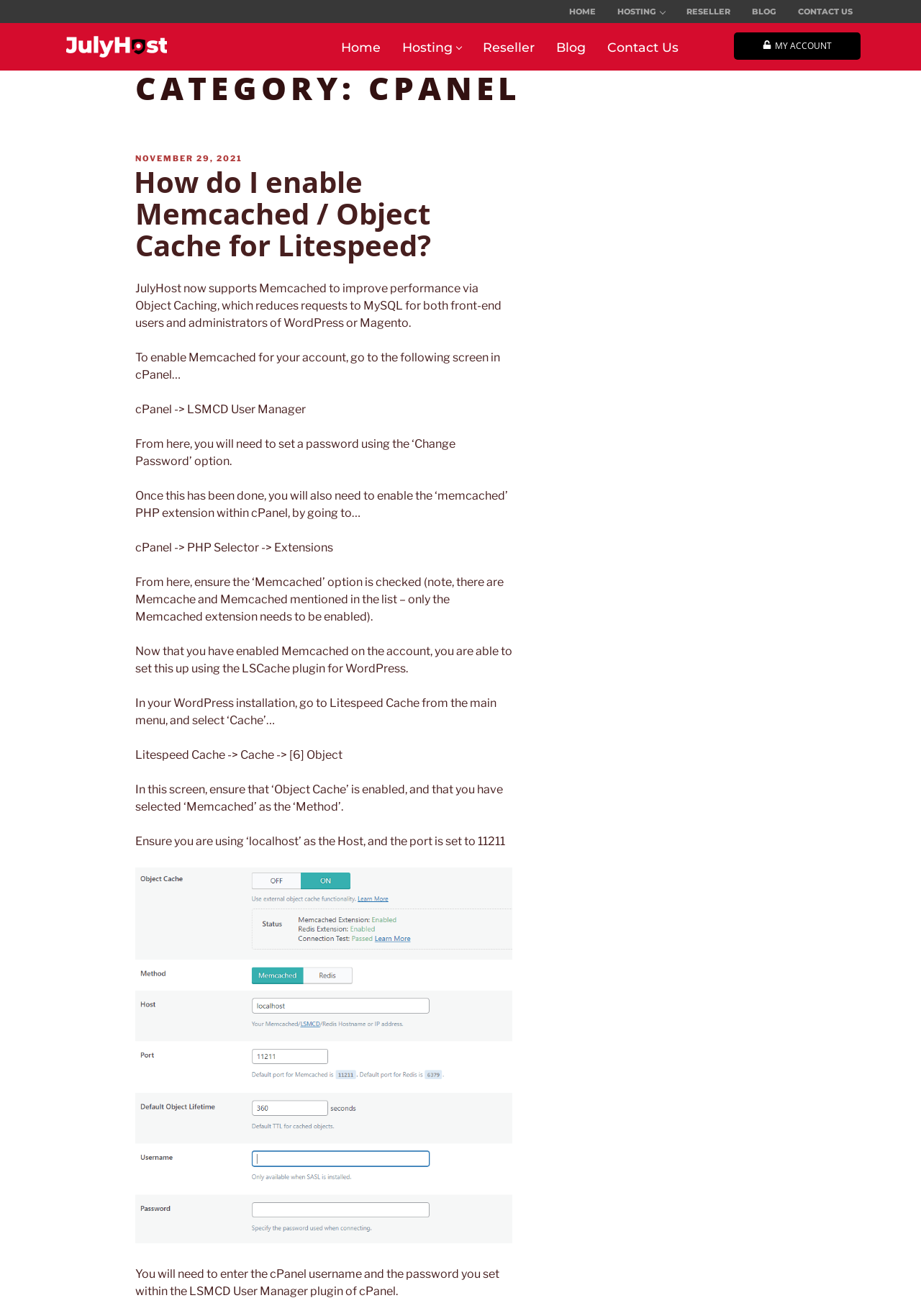Using the provided element description: "November 29, 2021", identify the bounding box coordinates. The coordinates should be four floats between 0 and 1 in the order [left, top, right, bottom].

[0.147, 0.116, 0.263, 0.124]